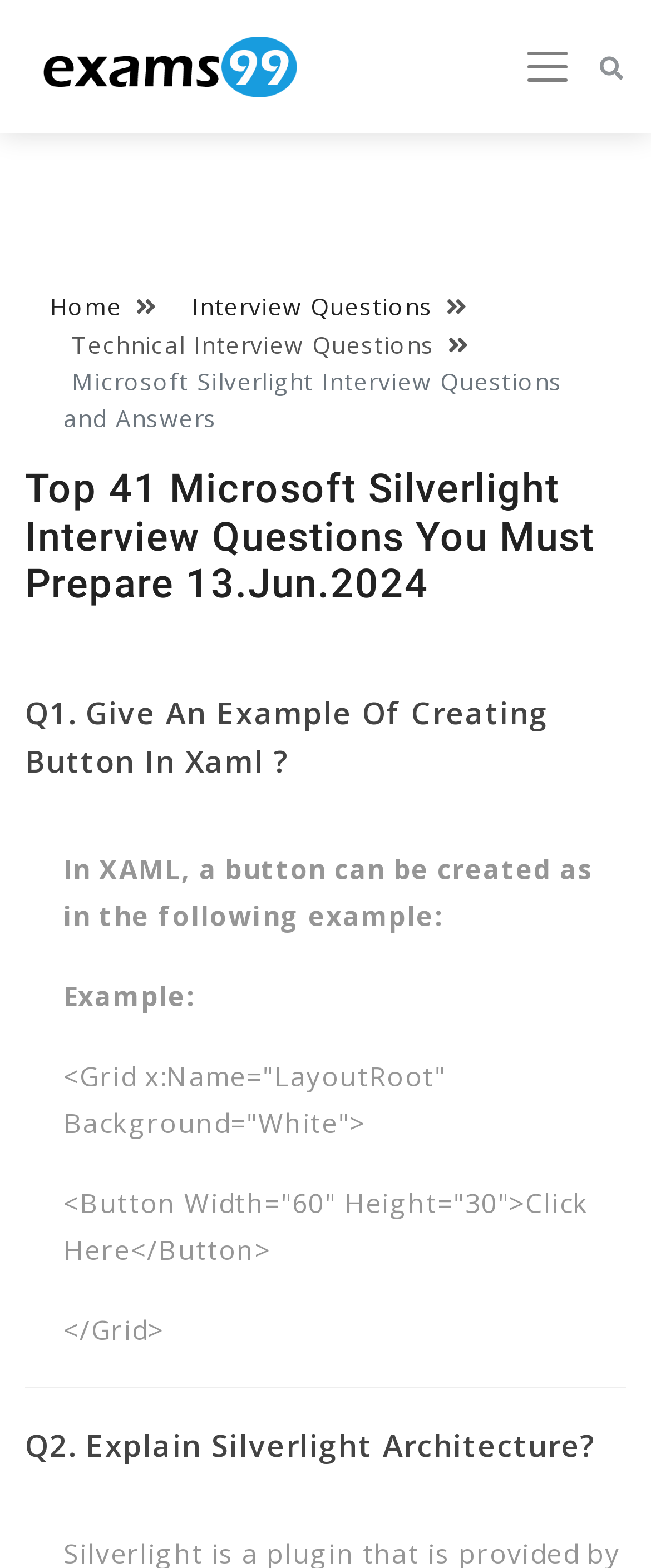Generate a thorough description of the webpage.

The webpage is about Microsoft Silverlight interview questions and answers. At the top left, there is a link to "Exams99.com" accompanied by an image with the same name. On the top right, there is a button to toggle navigation and a link with an icon. Below the top section, there is a navigation bar with links to "Home" and "Interview Questions" and a static text "Technical Interview Questions" and "Microsoft Silverlight Interview Questions and Answers".

The main content of the webpage is headed by a title "Top 41 Microsoft Silverlight Interview Questions You Must Prepare 13.Jun.2024". Below the title, there are multiple interview questions and answers. The first question is "Q1. Give An Example Of Creating Button In Xaml?" followed by a detailed explanation and an example code snippet. The second question is "Q2. Explain Silverlight Architecture?" and it is placed below the first question.